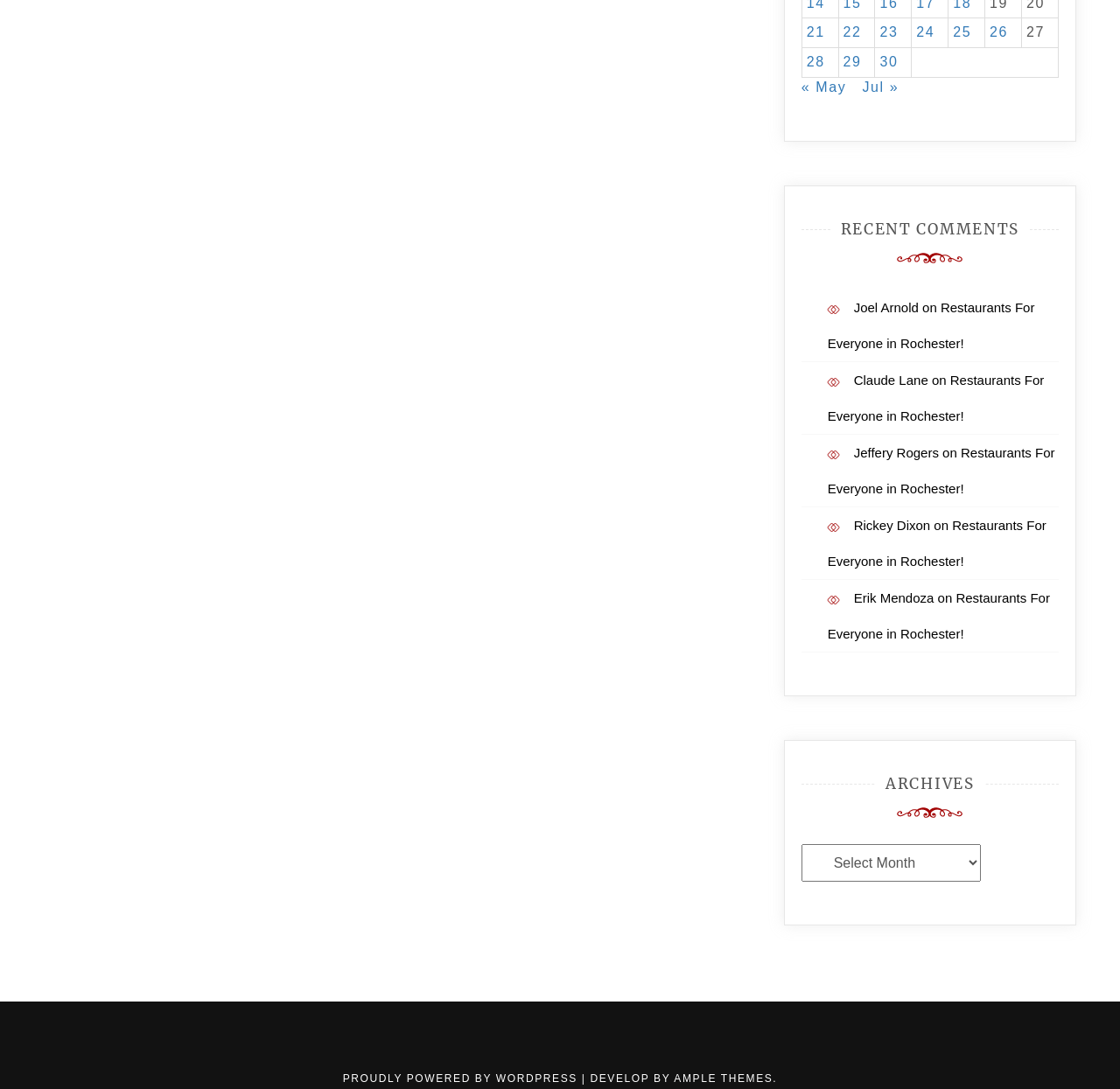What is the date range of posts on this webpage?
From the image, respond using a single word or phrase.

June 21-30, 2021